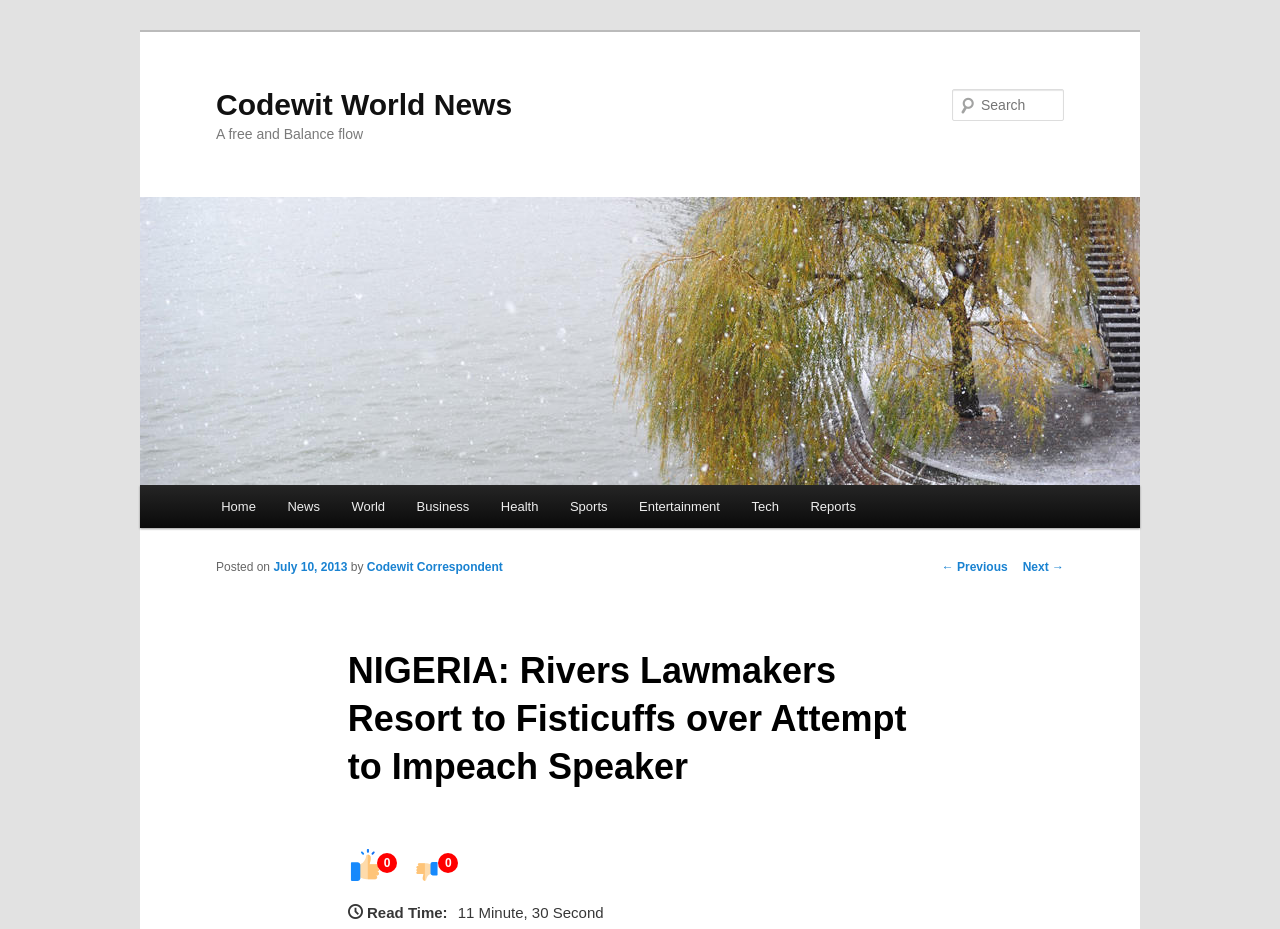Refer to the screenshot and answer the following question in detail:
How long does it take to read this news article?

The read time of the news article can be found at the bottom of the webpage, where it is written in a smaller font size. It indicates that it would take a reader 11 minutes and 30 seconds to read the entire article.